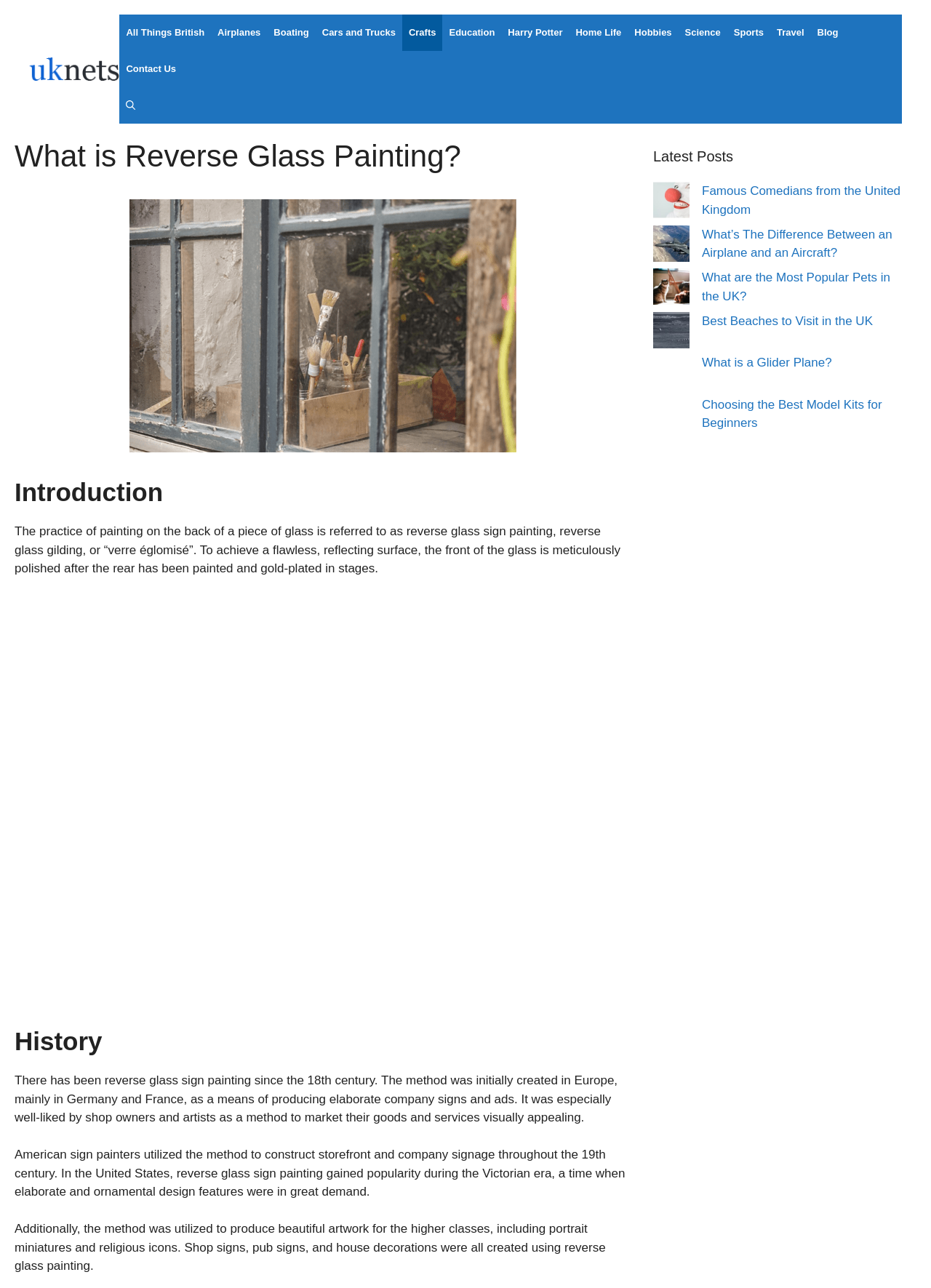Find the primary header on the webpage and provide its text.

What is Reverse Glass Painting?